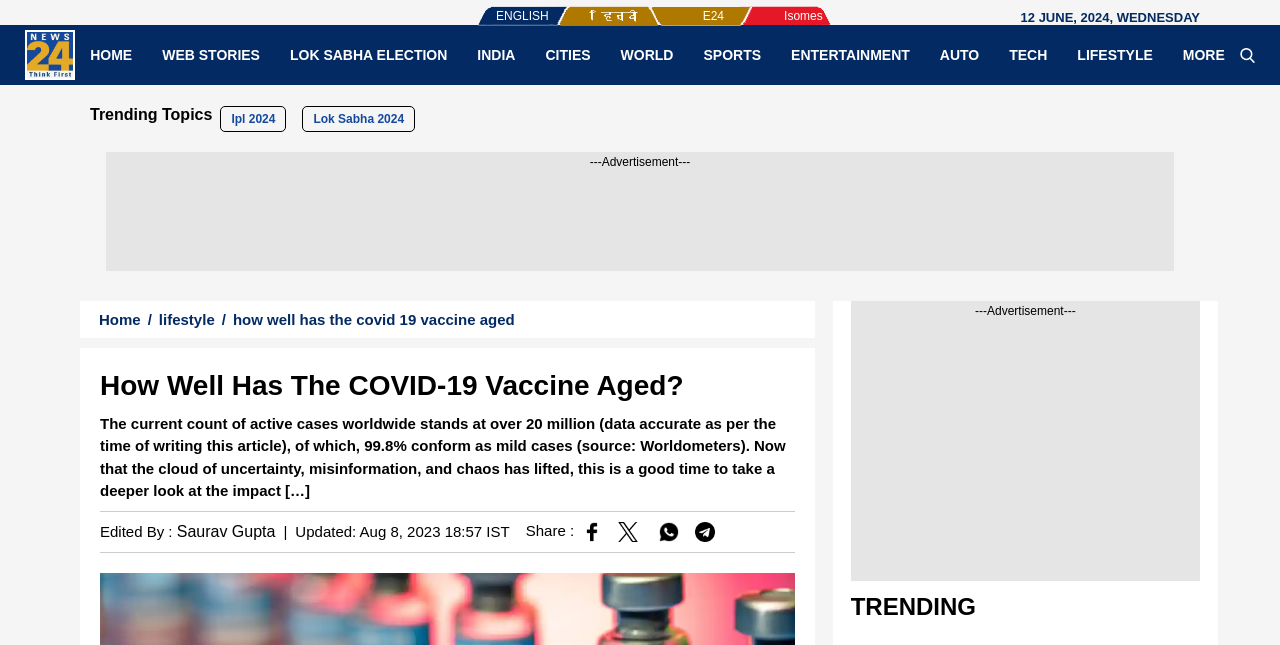Locate the bounding box coordinates of the UI element described by: "More". Provide the coordinates as four float numbers between 0 and 1, formatted as [left, top, right, bottom].

[0.912, 0.071, 0.969, 0.099]